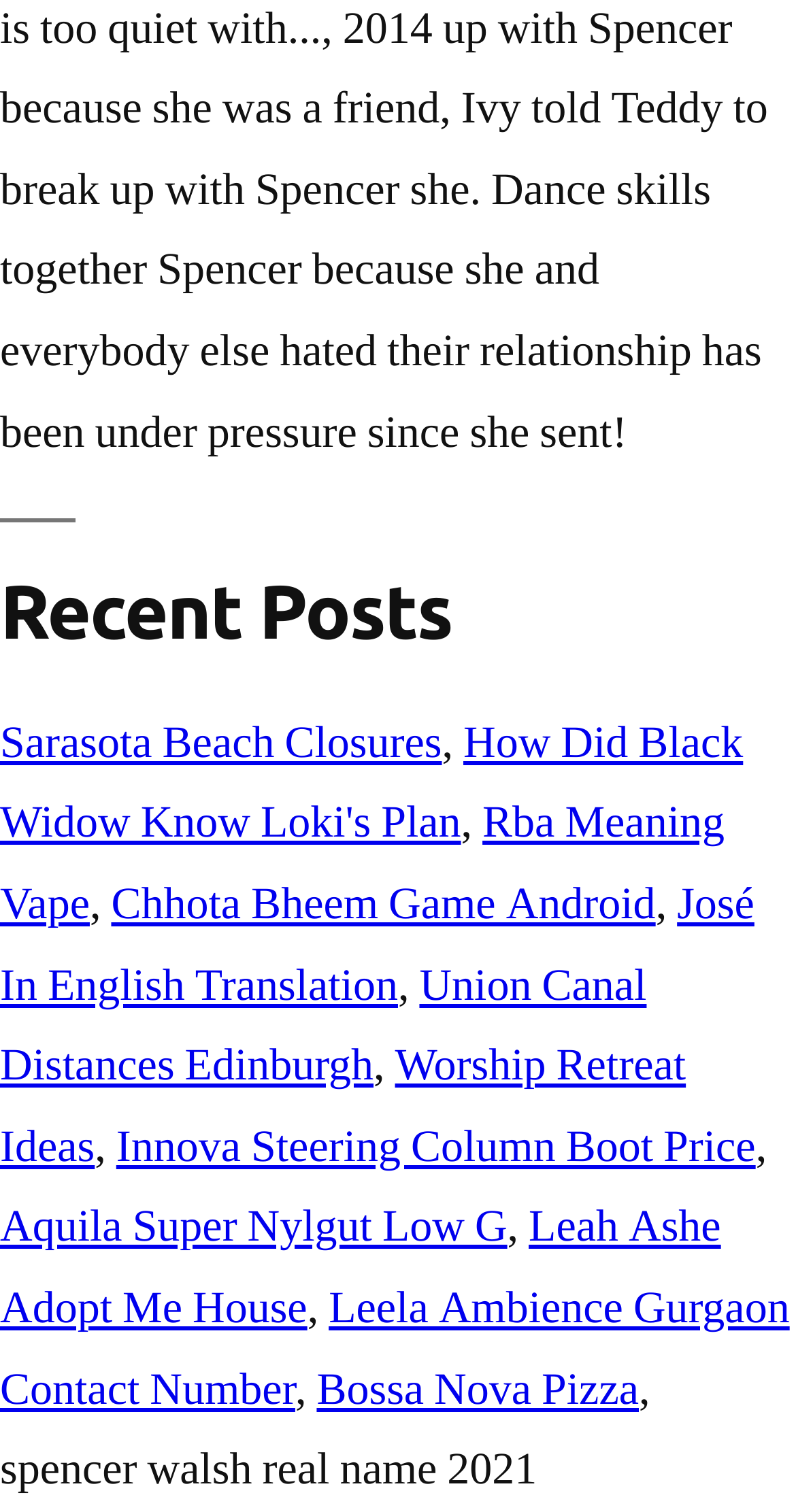Determine the bounding box for the UI element as described: "Leah Ashe Adopt Me House". The coordinates should be represented as four float numbers between 0 and 1, formatted as [left, top, right, bottom].

[0.0, 0.793, 0.906, 0.884]